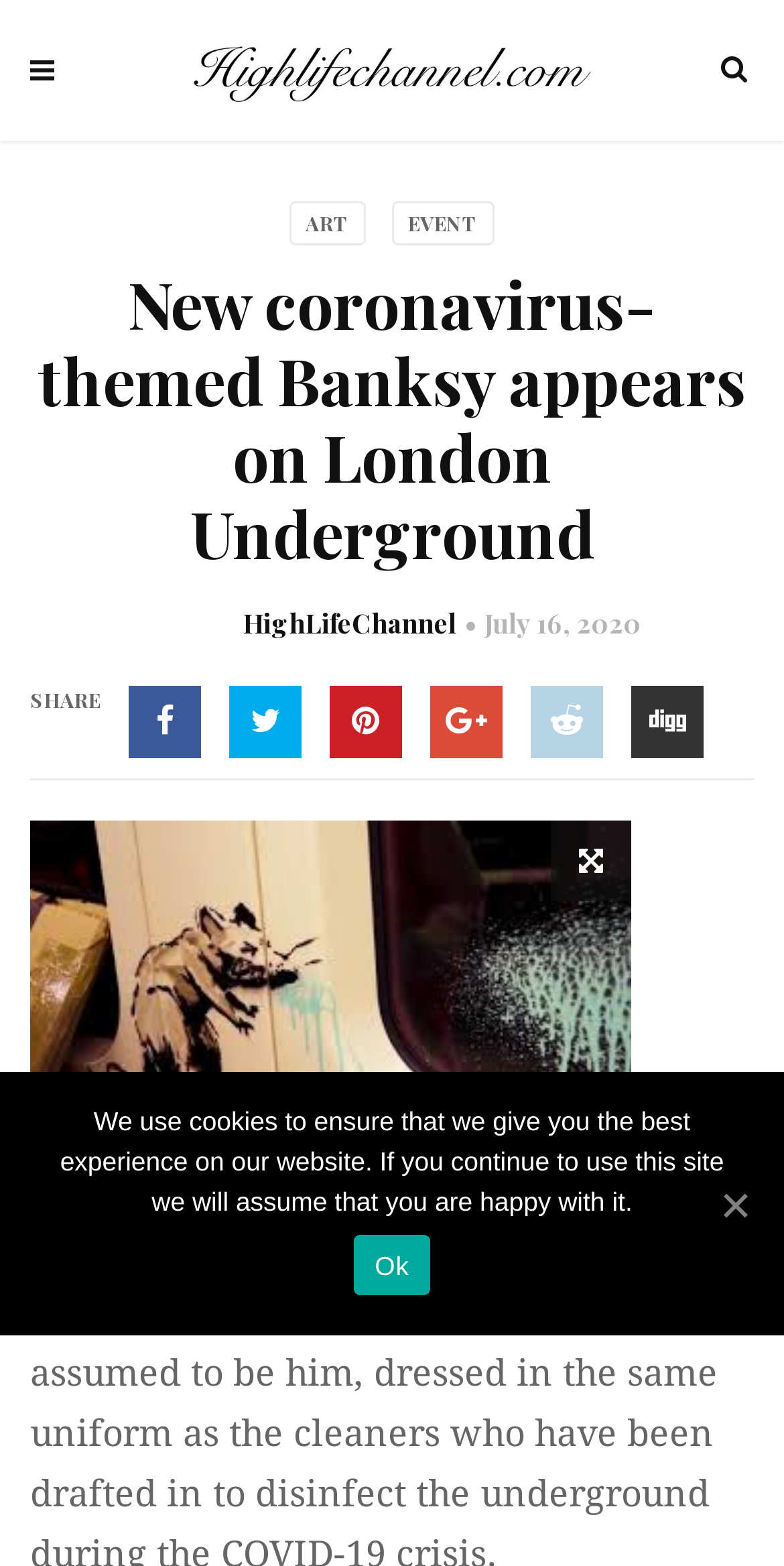Determine the bounding box coordinates of the element that should be clicked to execute the following command: "Share the article".

[0.038, 0.438, 0.128, 0.456]